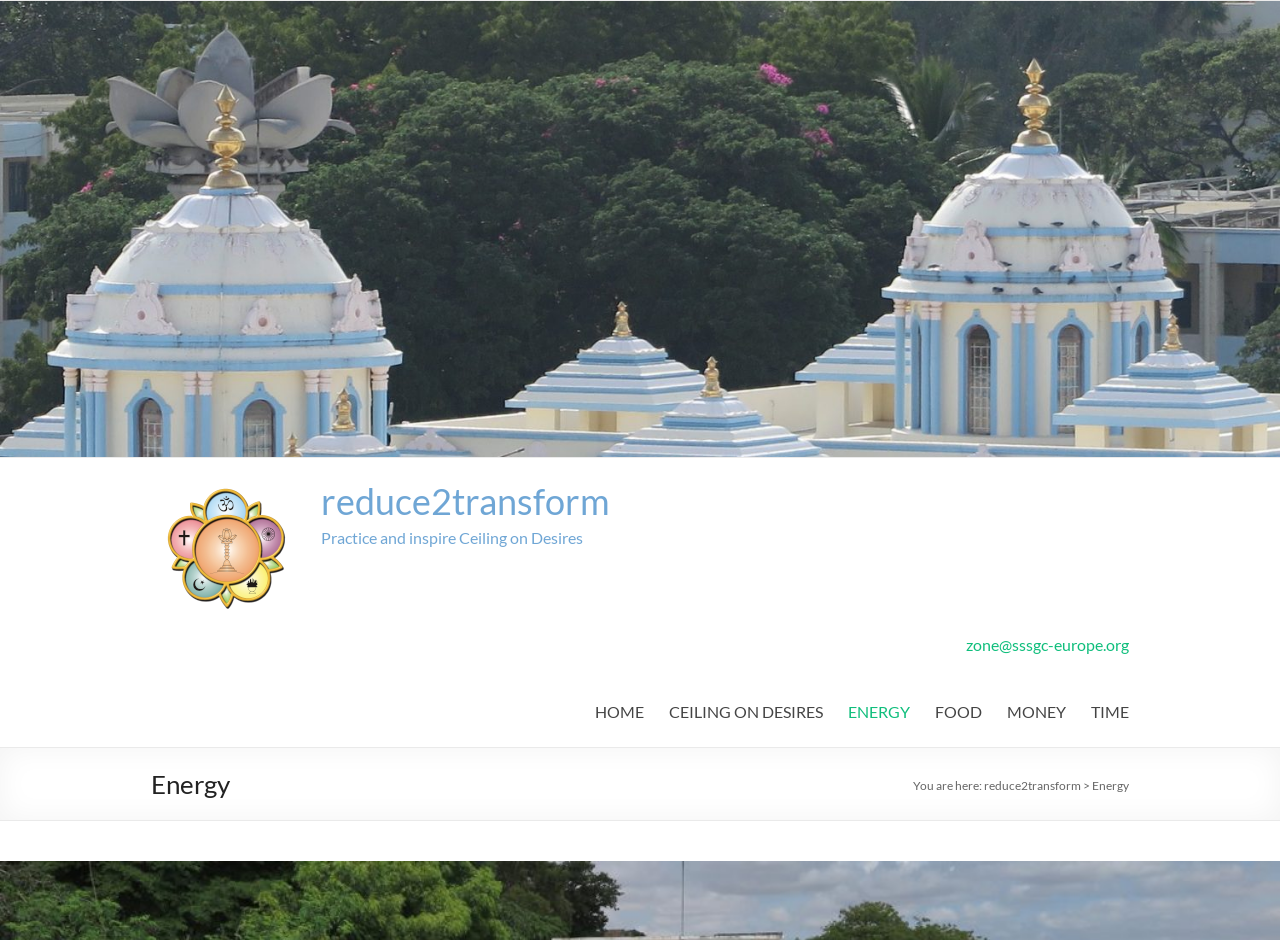How many links are there in the top navigation bar?
Answer with a single word or short phrase according to what you see in the image.

5